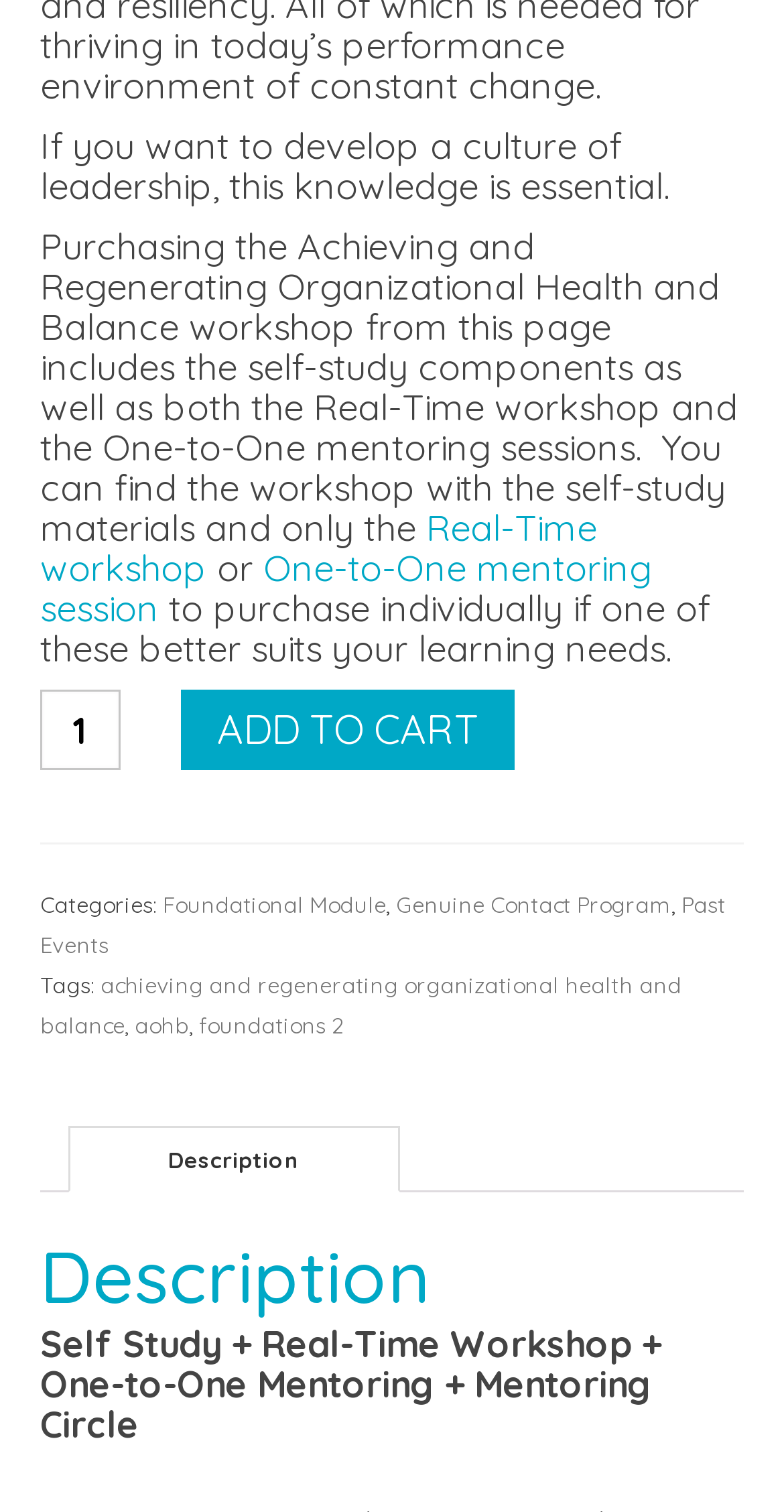With reference to the screenshot, provide a detailed response to the question below:
What is the description of the product?

The description of the product can be found in the static text element with the bounding box coordinates [0.051, 0.874, 0.844, 0.957], which is 'Self Study + Real-Time Workshop + One-to-One Mentoring + Mentoring Circle'.